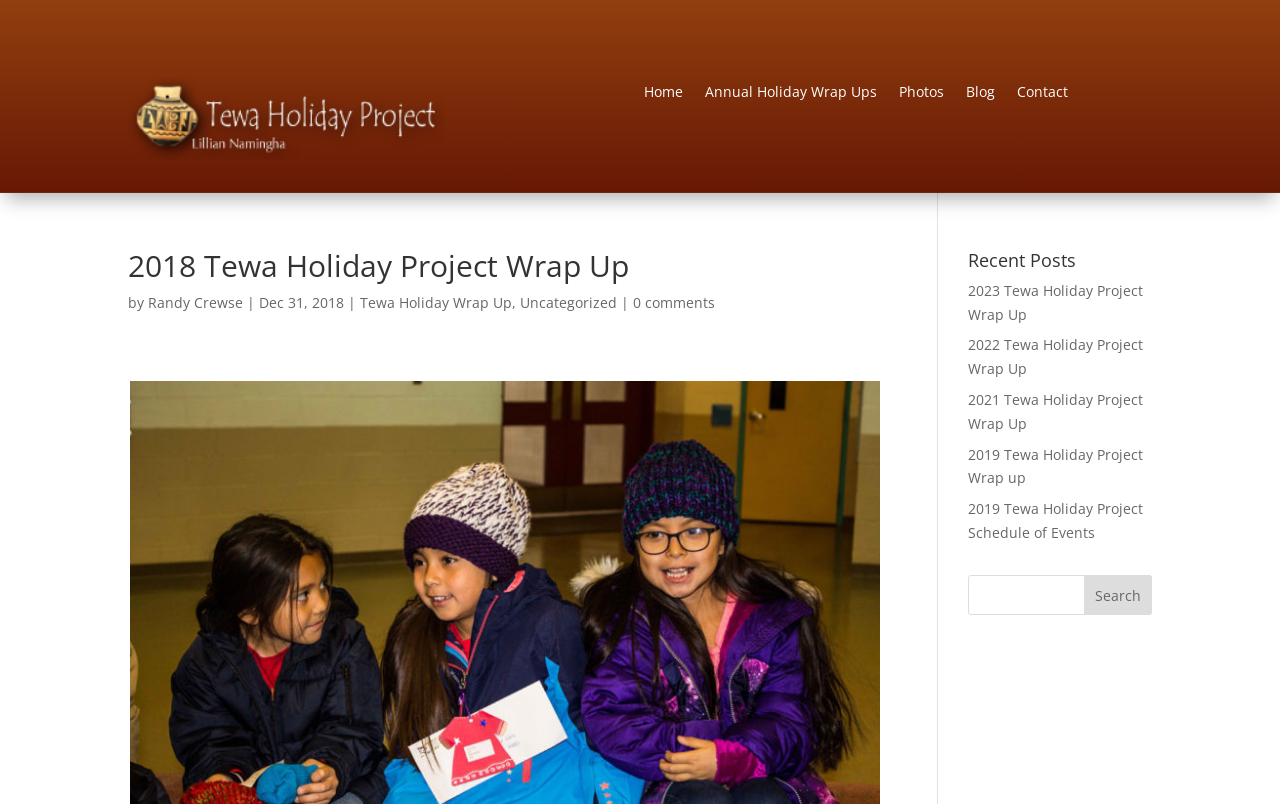What is the author of the 2018 Tewa Holiday Project Wrap Up?
Craft a detailed and extensive response to the question.

The author of the 2018 Tewa Holiday Project Wrap Up can be found by looking at the text following the 'by' keyword, which is 'Randy Crewse'.